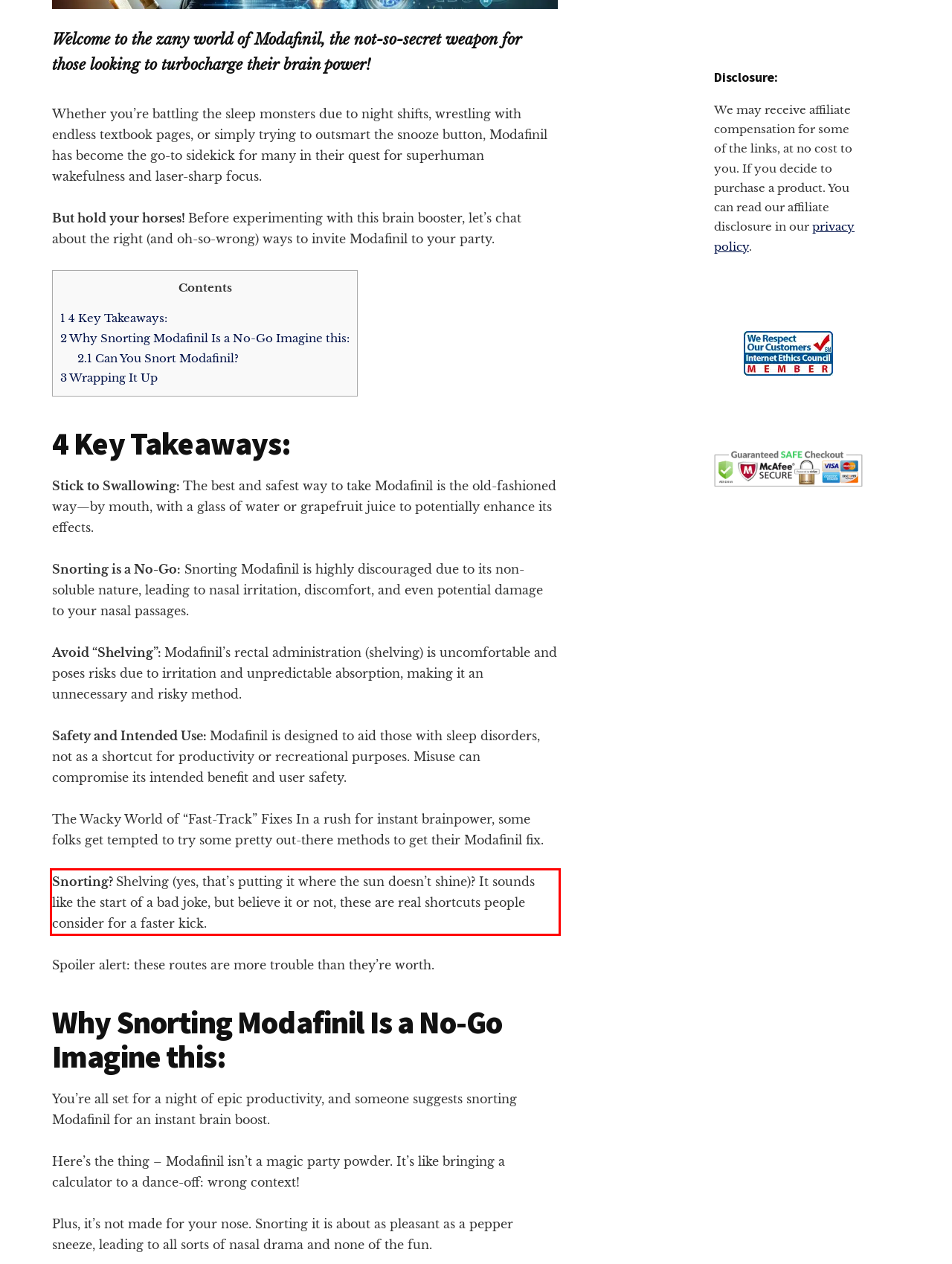Given a screenshot of a webpage containing a red rectangle bounding box, extract and provide the text content found within the red bounding box.

Snorting? Shelving (yes, that’s putting it where the sun doesn’t shine)? It sounds like the start of a bad joke, but believe it or not, these are real shortcuts people consider for a faster kick.